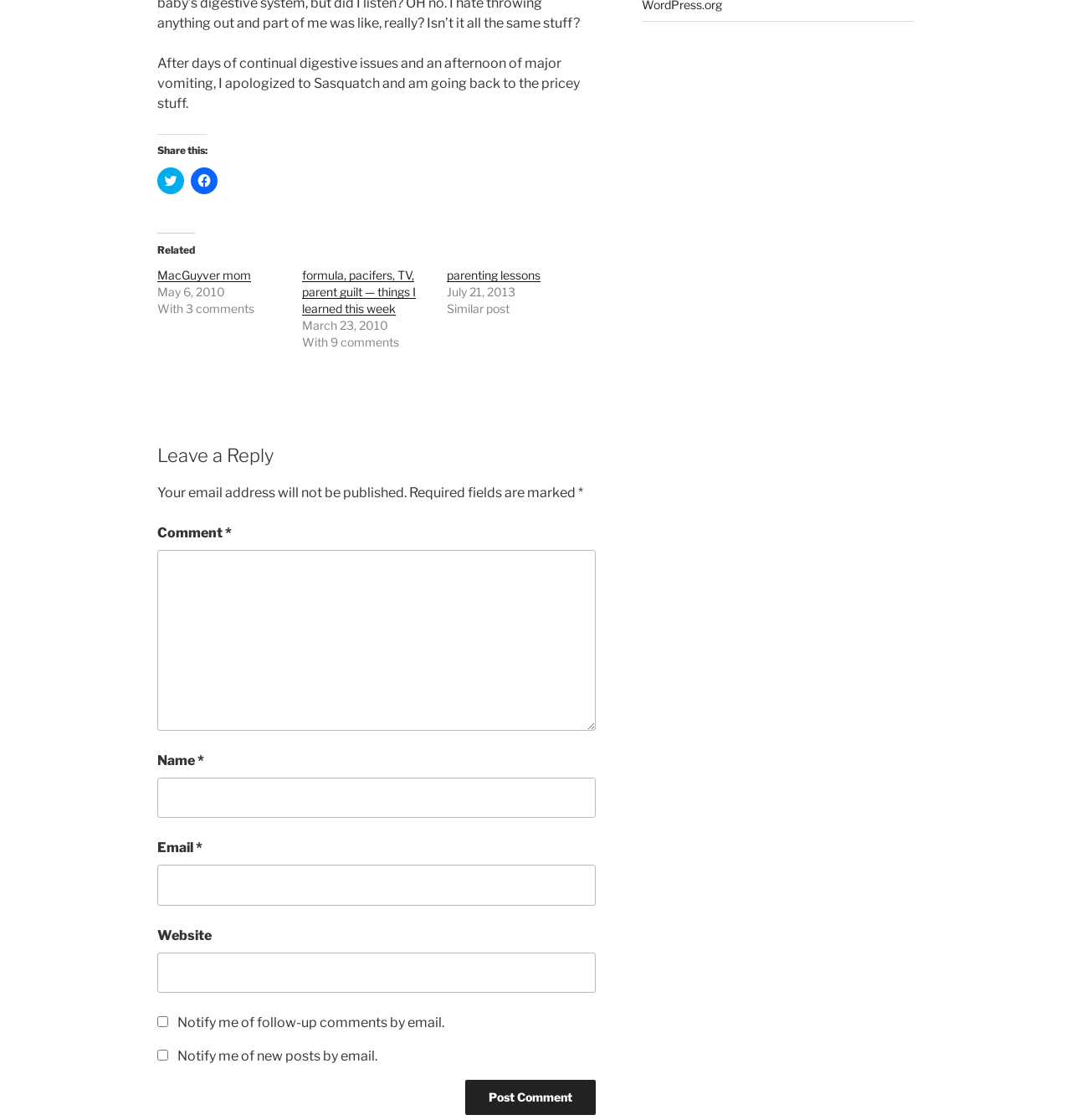Please determine the bounding box coordinates for the UI element described as: "parent_node: Name * name="author"".

[0.147, 0.694, 0.556, 0.73]